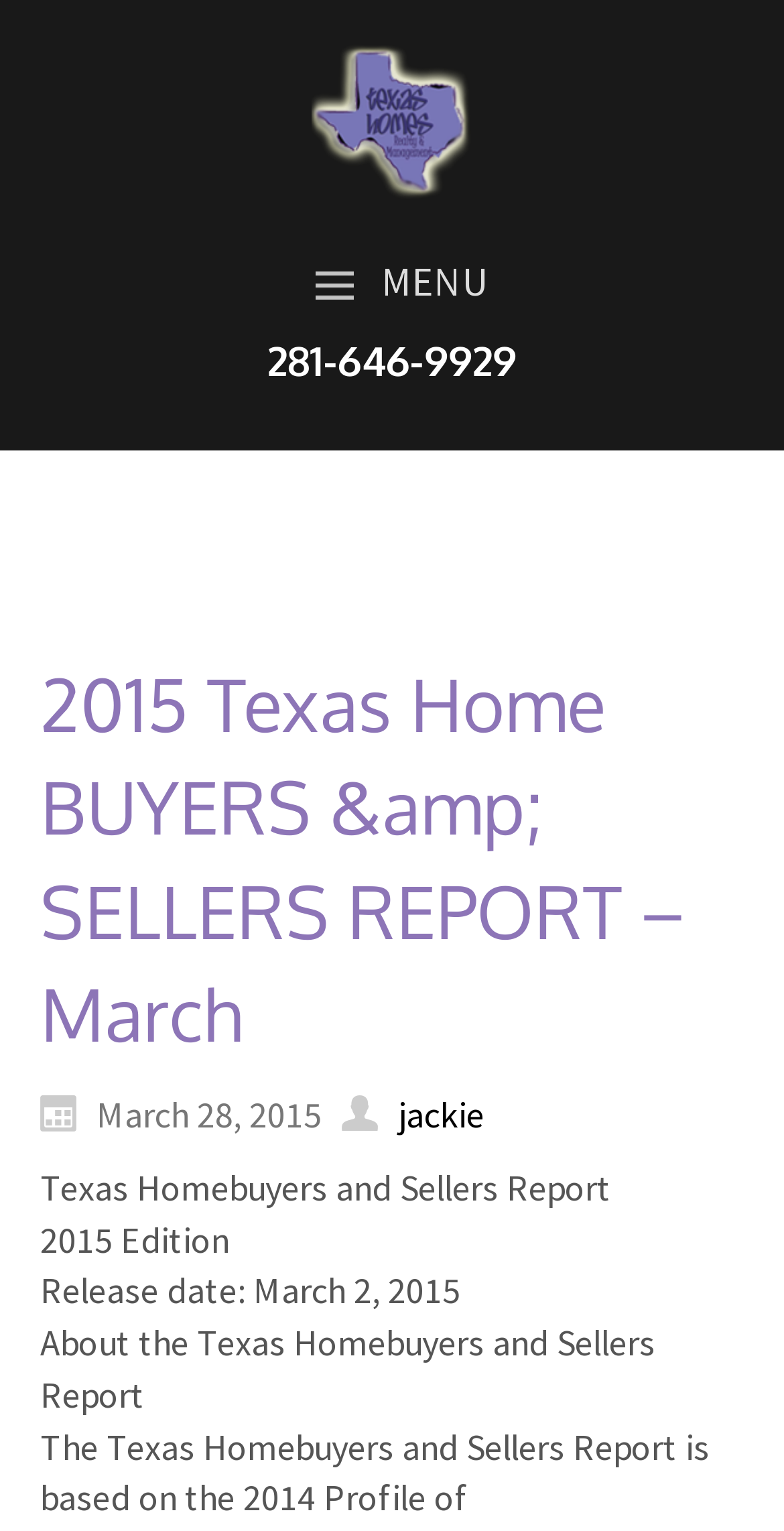Given the description "jackie", provide the bounding box coordinates of the corresponding UI element.

[0.436, 0.711, 0.618, 0.741]